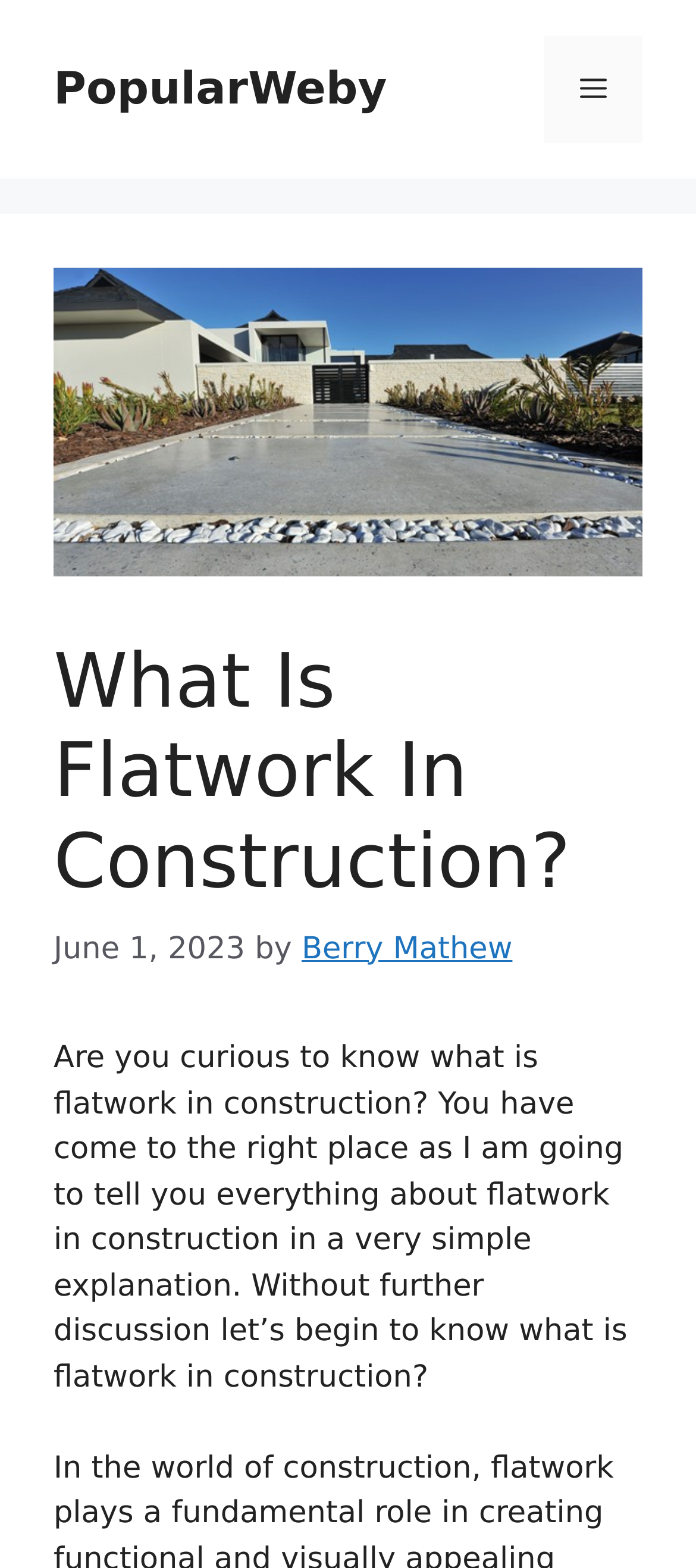What is the date of the article?
Based on the visual information, provide a detailed and comprehensive answer.

I found the answer by examining the time element in the header section, which contains the static text 'June 1, 2023'.